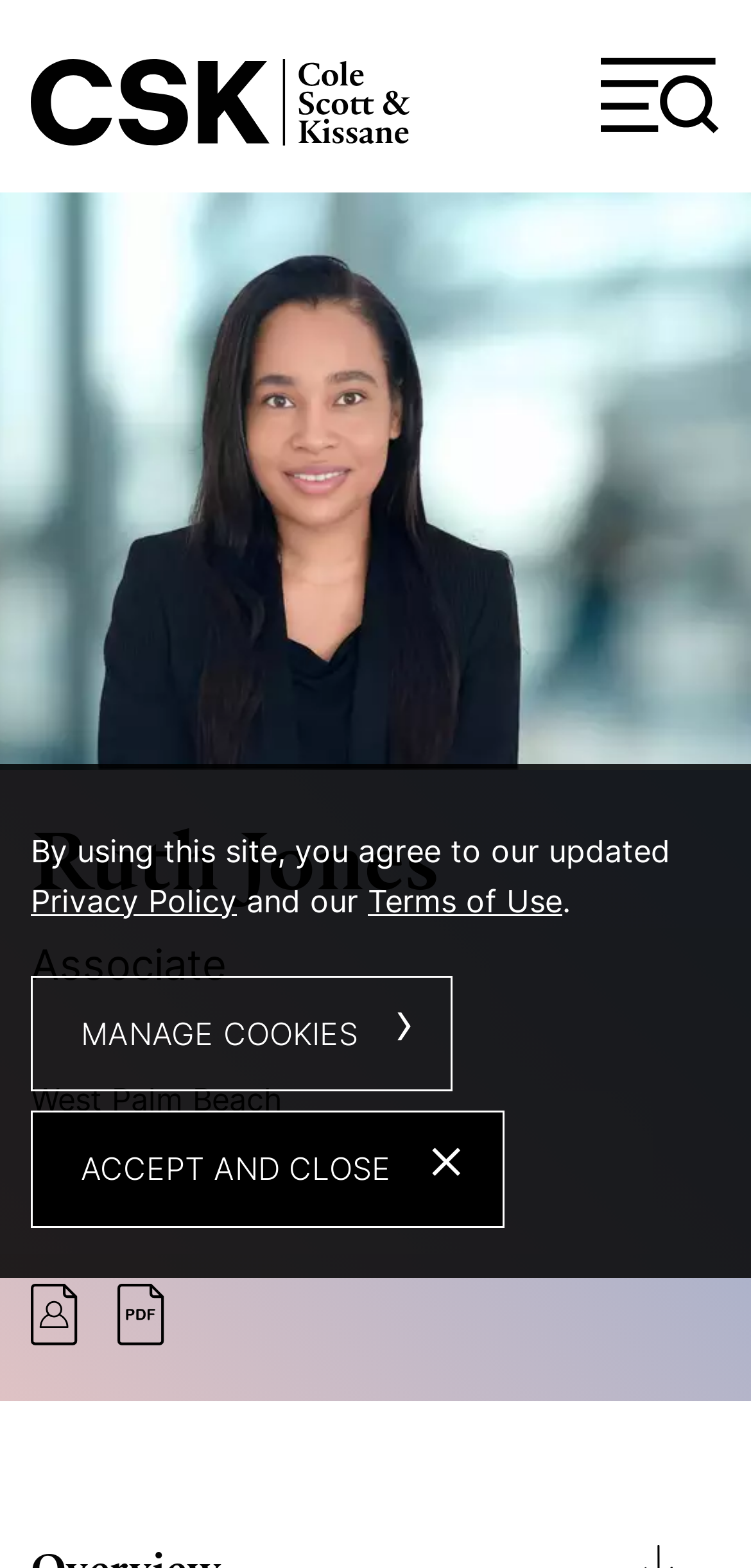Pinpoint the bounding box coordinates of the clickable area needed to execute the instruction: "contact Ruth Jones via phone". The coordinates should be specified as four float numbers between 0 and 1, i.e., [left, top, right, bottom].

[0.087, 0.741, 0.382, 0.765]